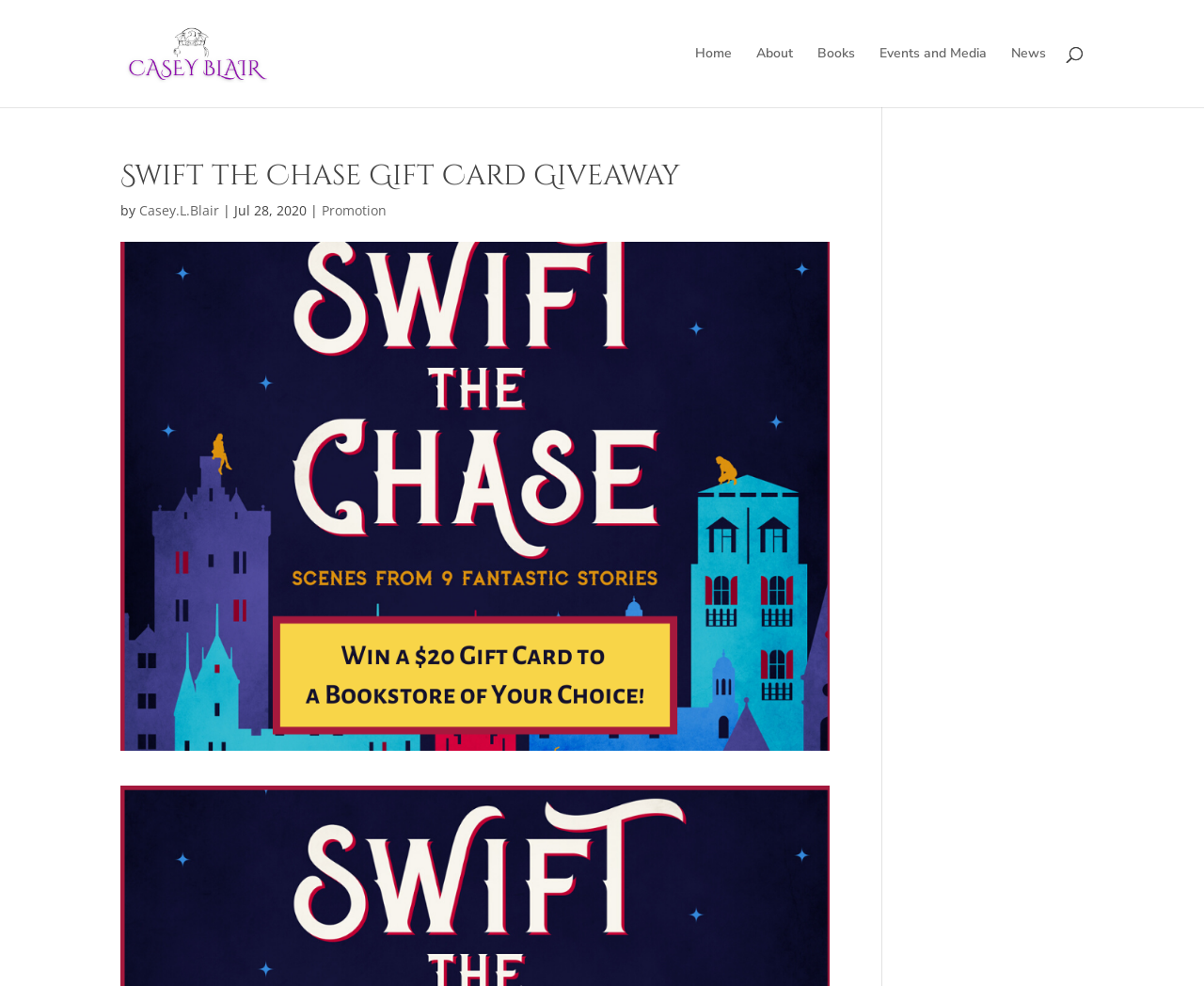What is the author of the post?
Kindly offer a detailed explanation using the data available in the image.

I determined the author of the post by looking at the text 'by Casey.L.Blair' which is located below the heading 'Swift the Chase Gift Card Giveaway'.